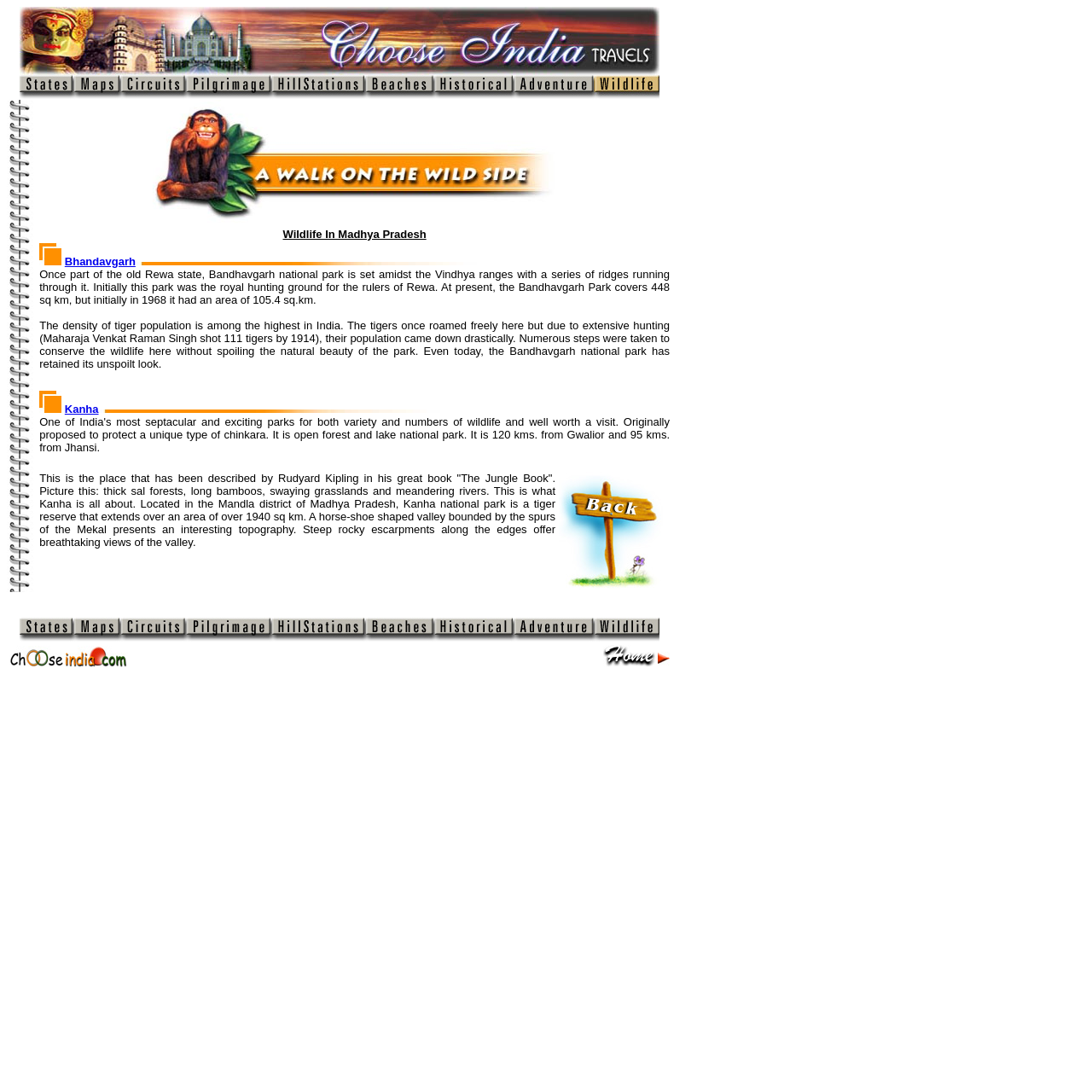Answer the following inquiry with a single word or phrase:
What is the density of tiger population in Bandhavgarh national park?

Among the highest in India